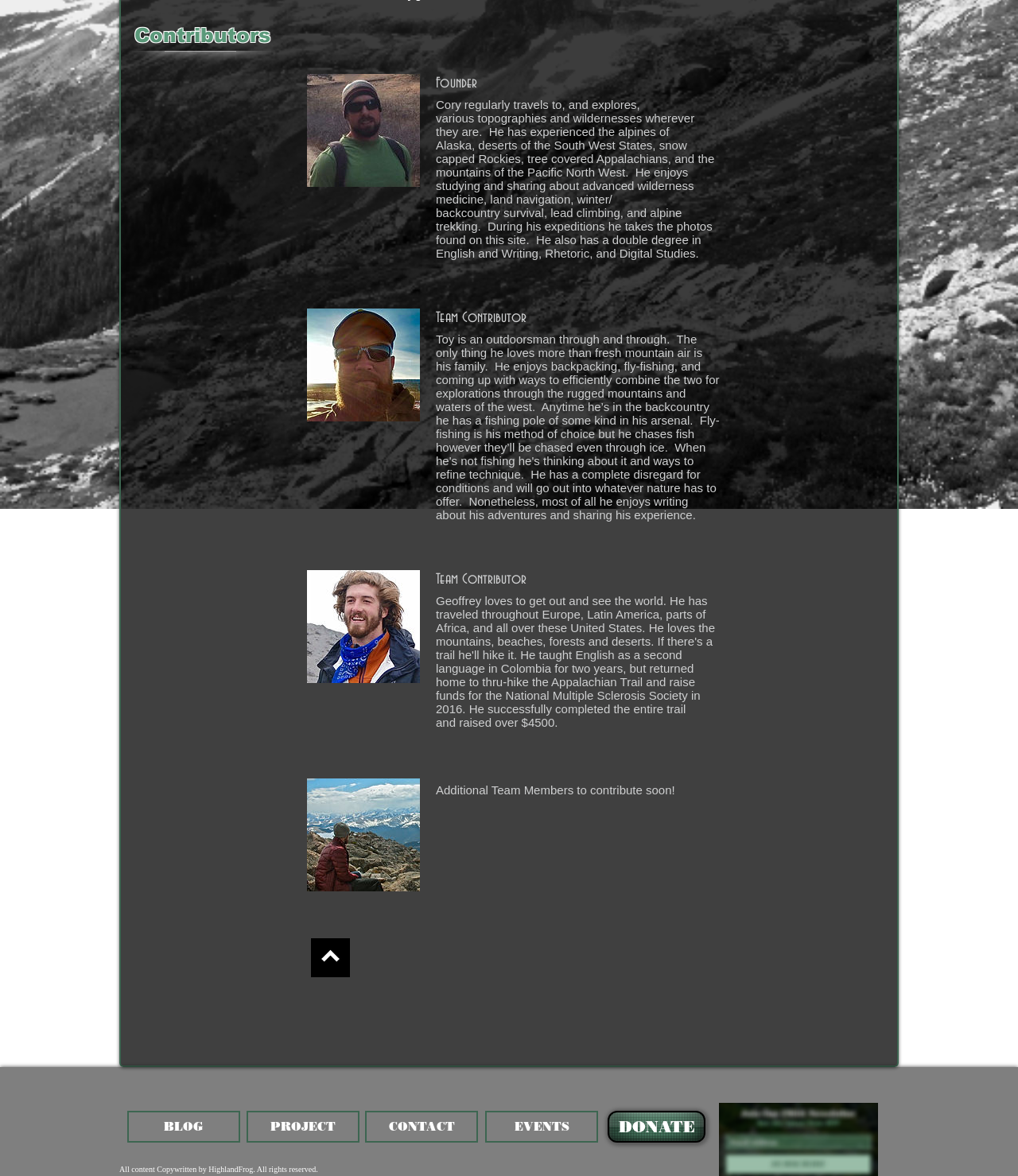Using the element description: "aria-label="SoundCloud Social Icon"", determine the bounding box coordinates. The coordinates should be in the format [left, top, right, bottom], with values between 0 and 1.

[0.843, 0.913, 0.866, 0.933]